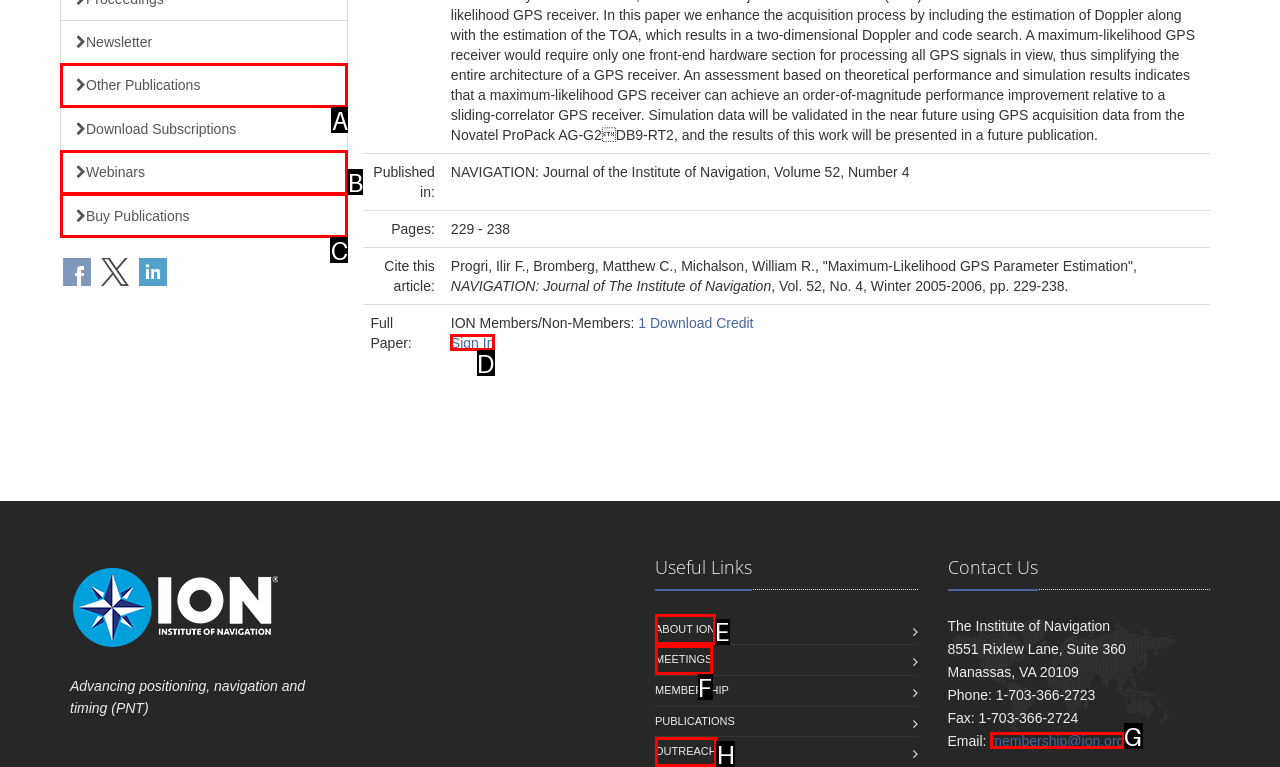Please identify the UI element that matches the description: Other Publications
Respond with the letter of the correct option.

A